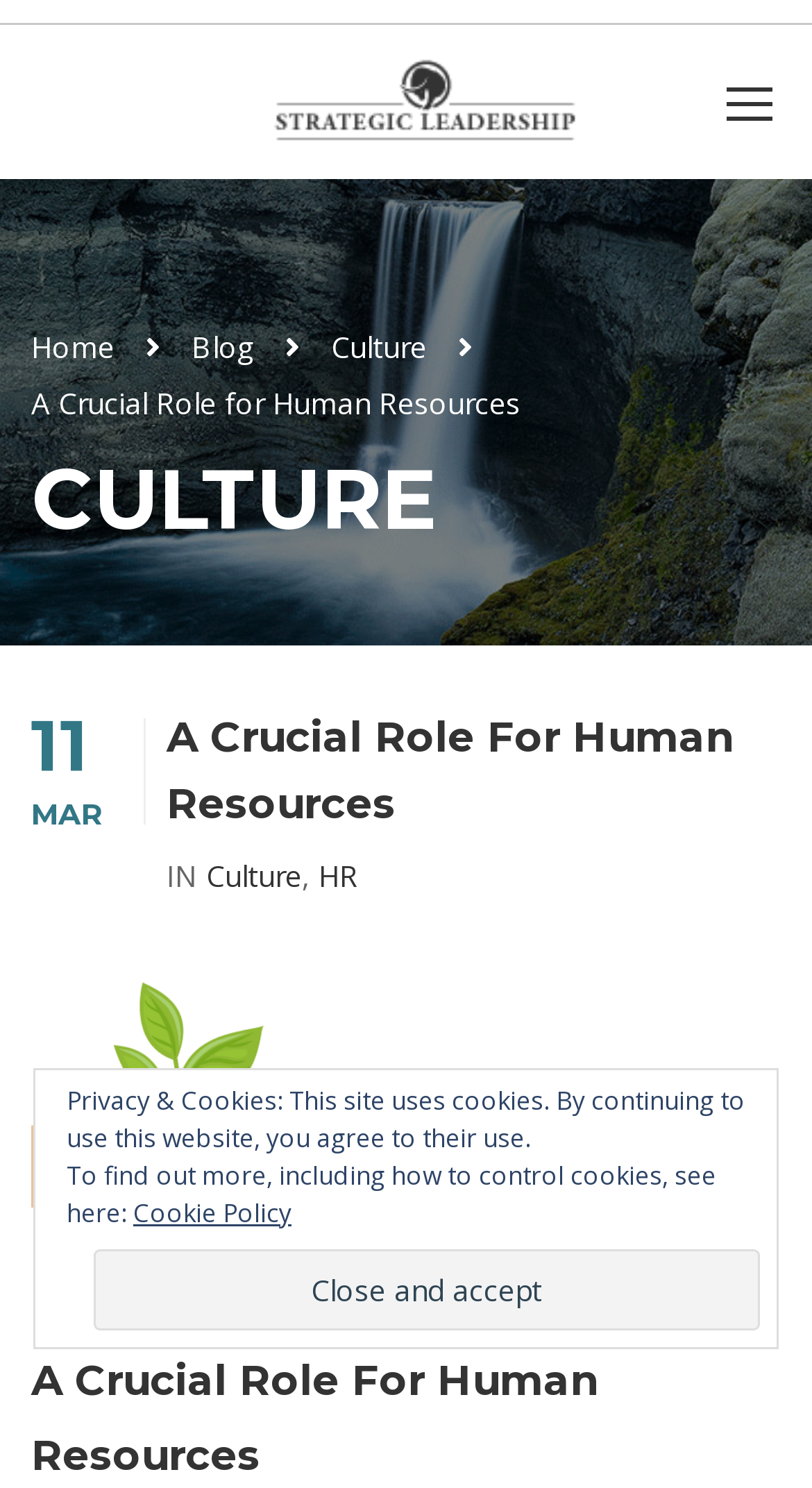Please reply with a single word or brief phrase to the question: 
What is the category of the article?

Culture